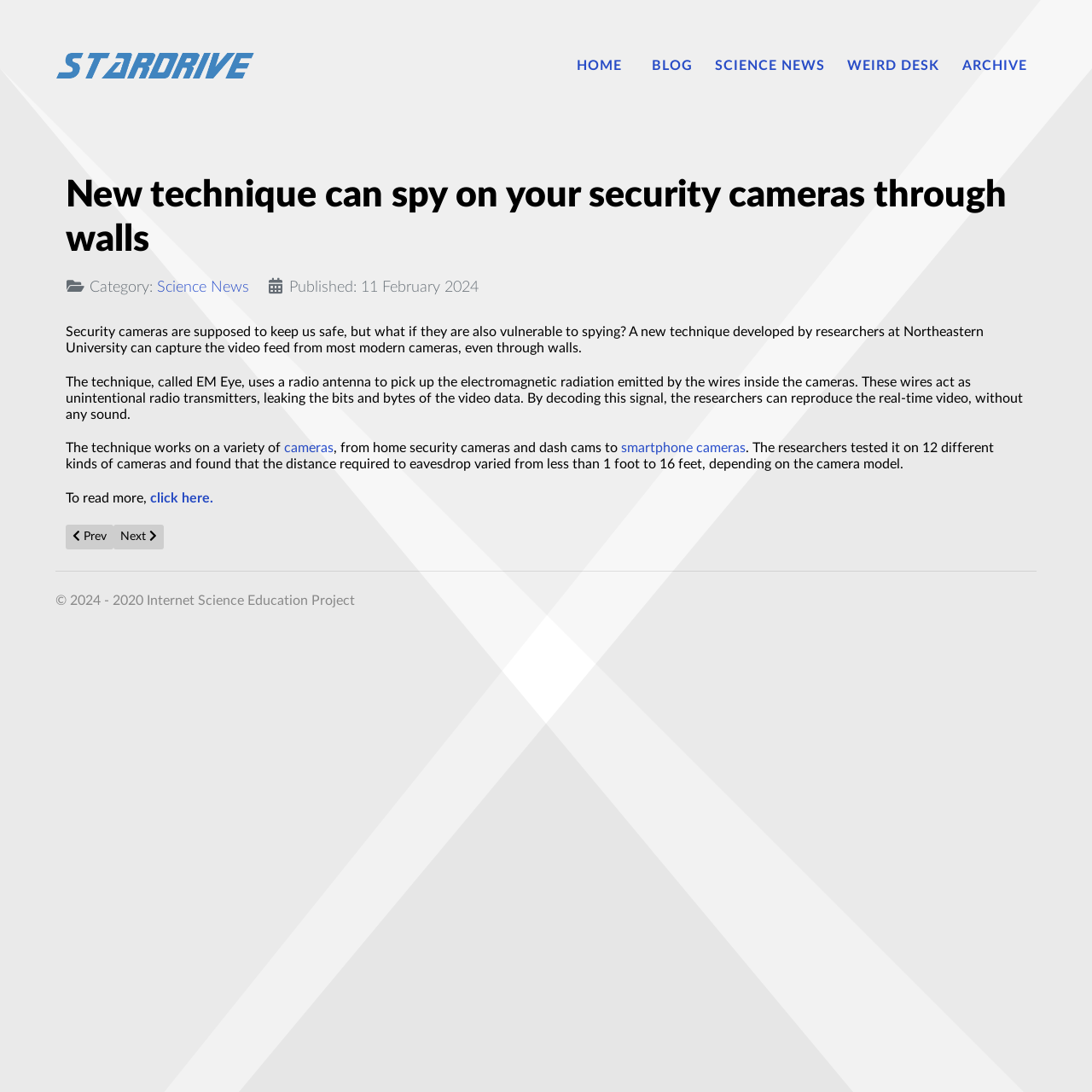Provide the bounding box coordinates of the HTML element this sentence describes: "Schematic (Controller part 1)".

None